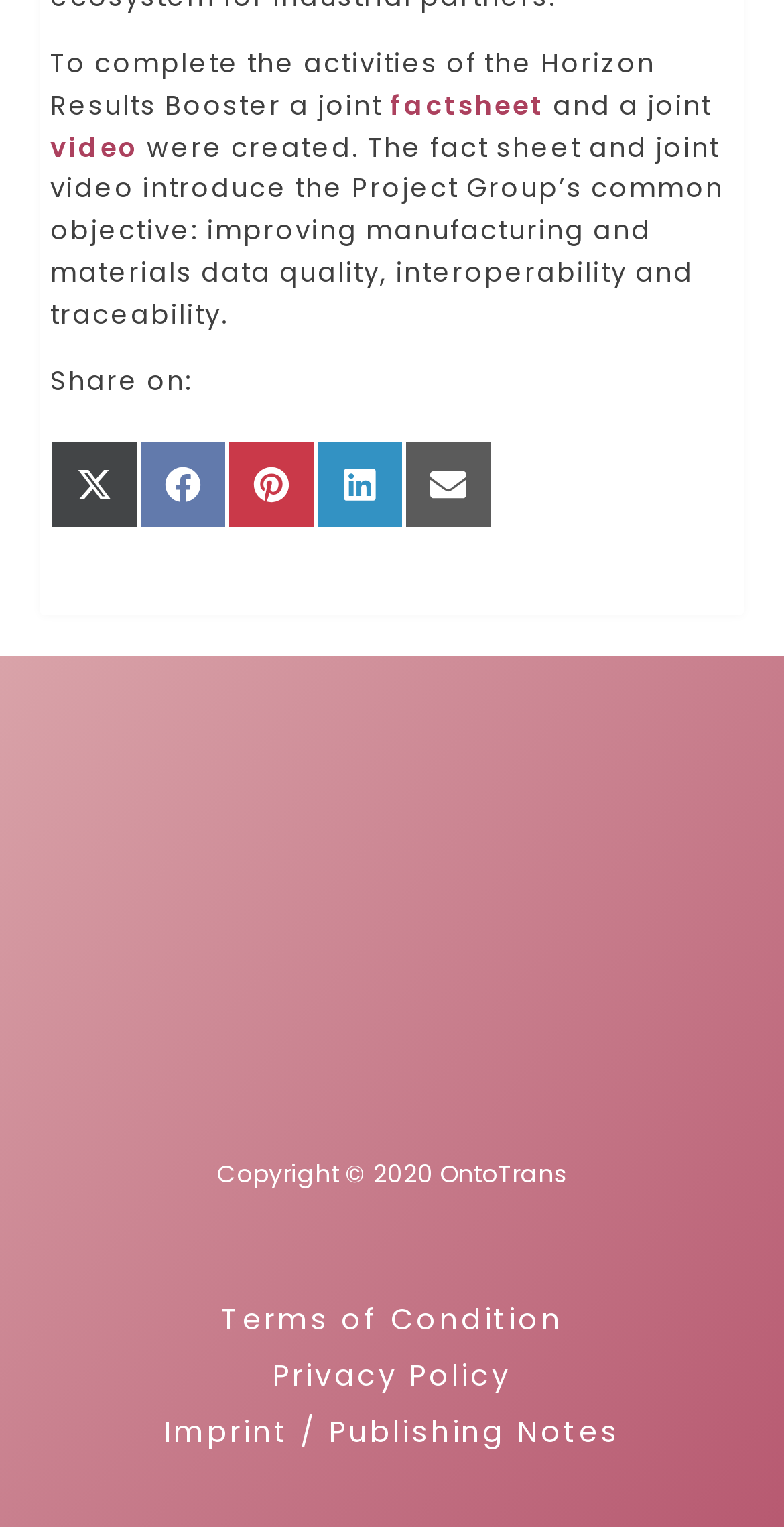Pinpoint the bounding box coordinates of the element to be clicked to execute the instruction: "View factsheet".

[0.497, 0.057, 0.695, 0.082]